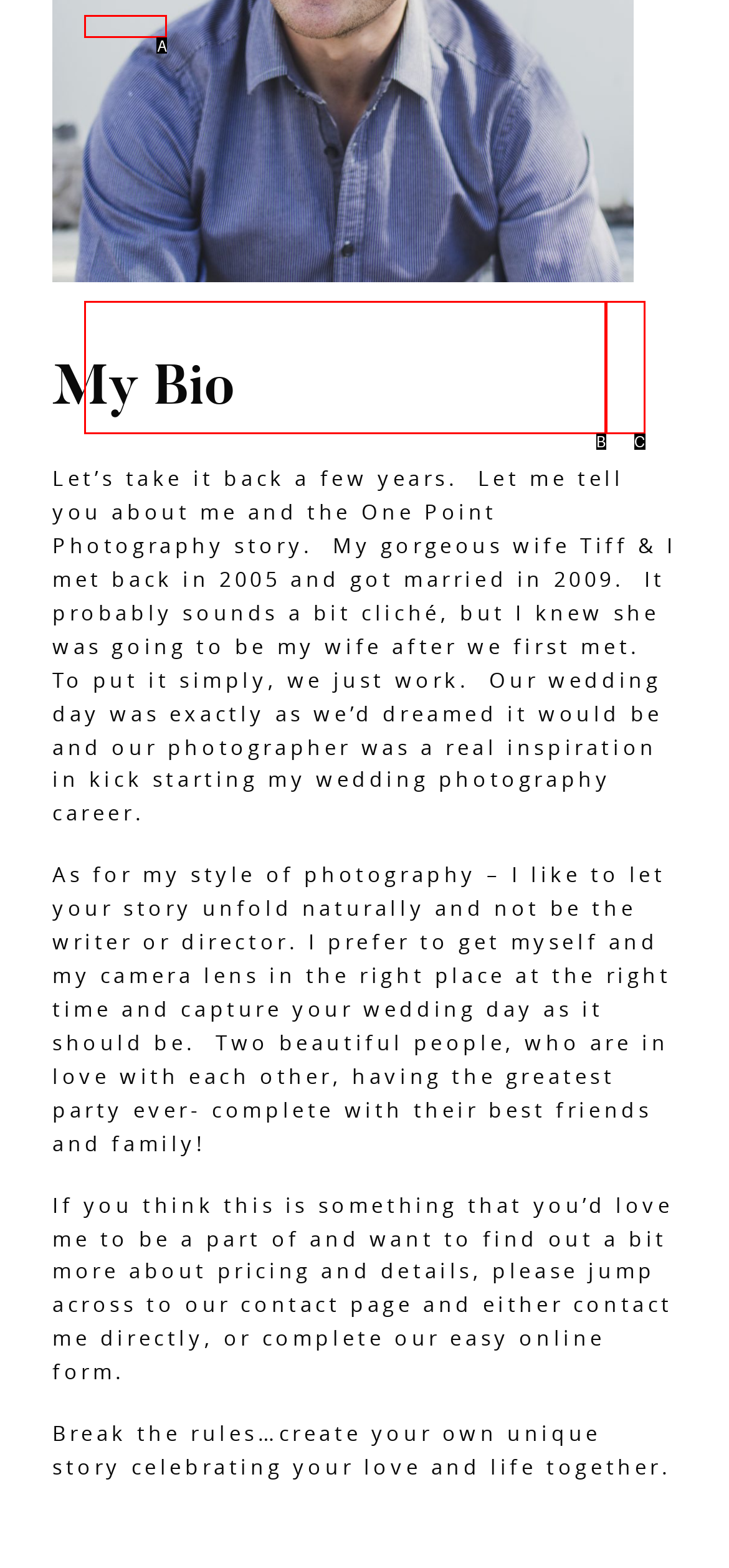Match the HTML element to the description: name="s" placeholder="SEARCH". Respond with the letter of the correct option directly.

B